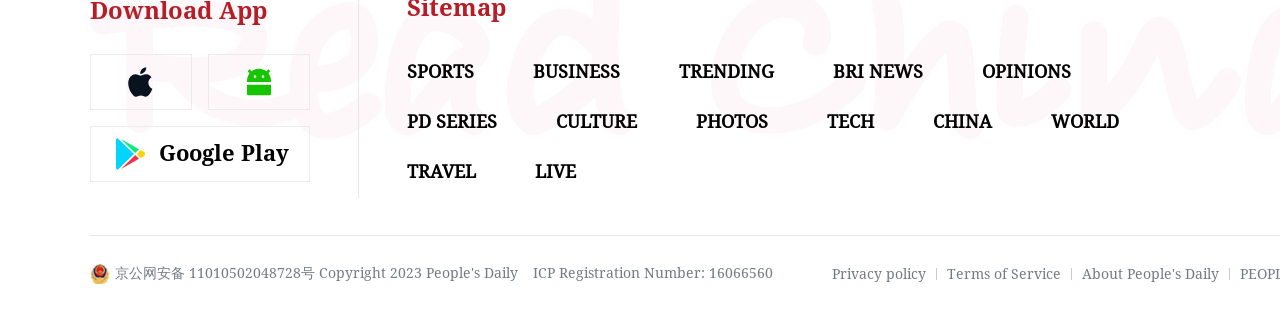From the image, can you give a detailed response to the question below:
What is the copyright year mentioned on the webpage?

I found a link element with the text 'Copyright 2023 People's Daily', which indicates that the copyright year mentioned on the webpage is 2023.